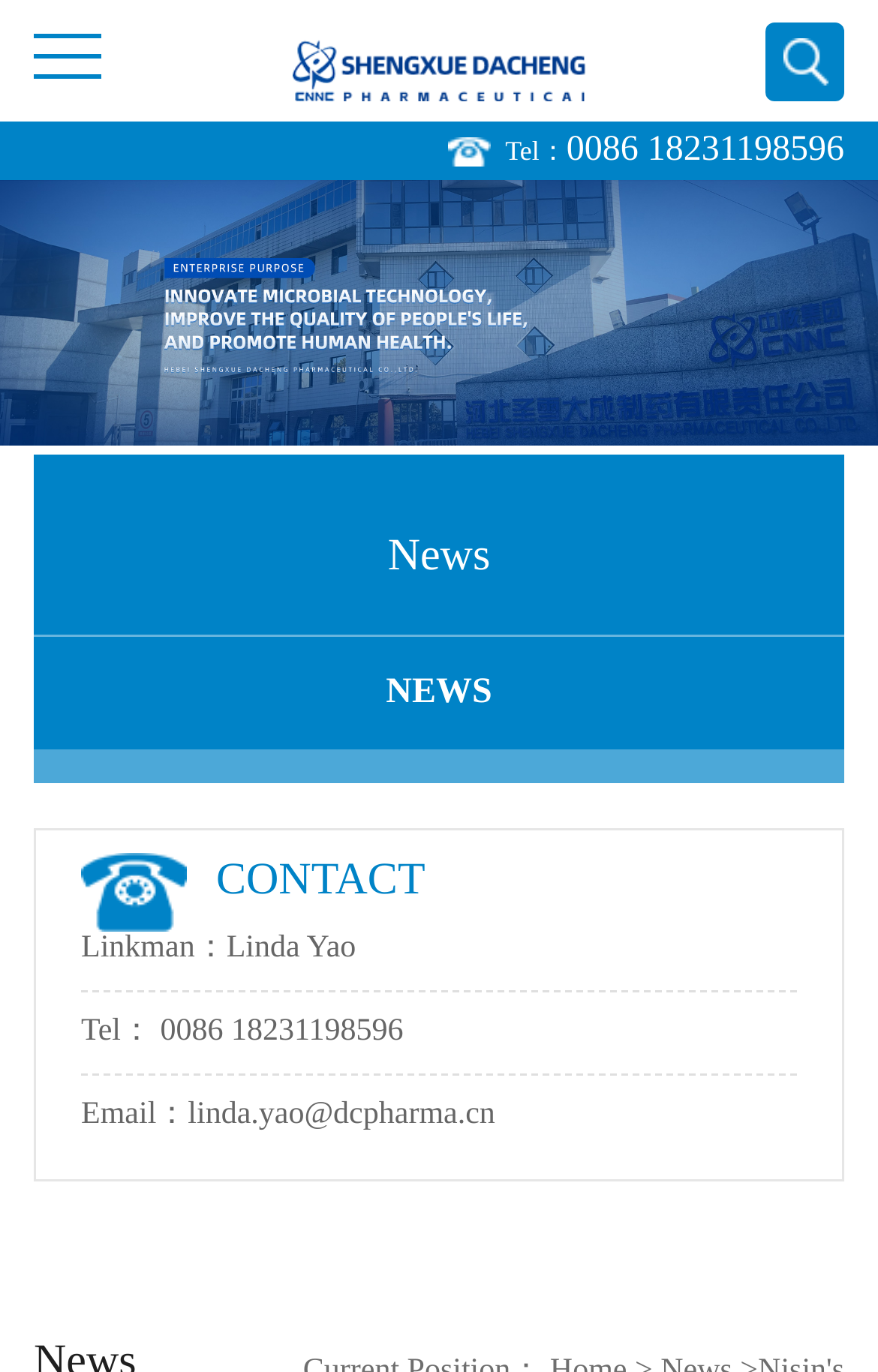Predict the bounding box for the UI component with the following description: "Contact Us".

[0.0, 0.584, 0.179, 0.748]